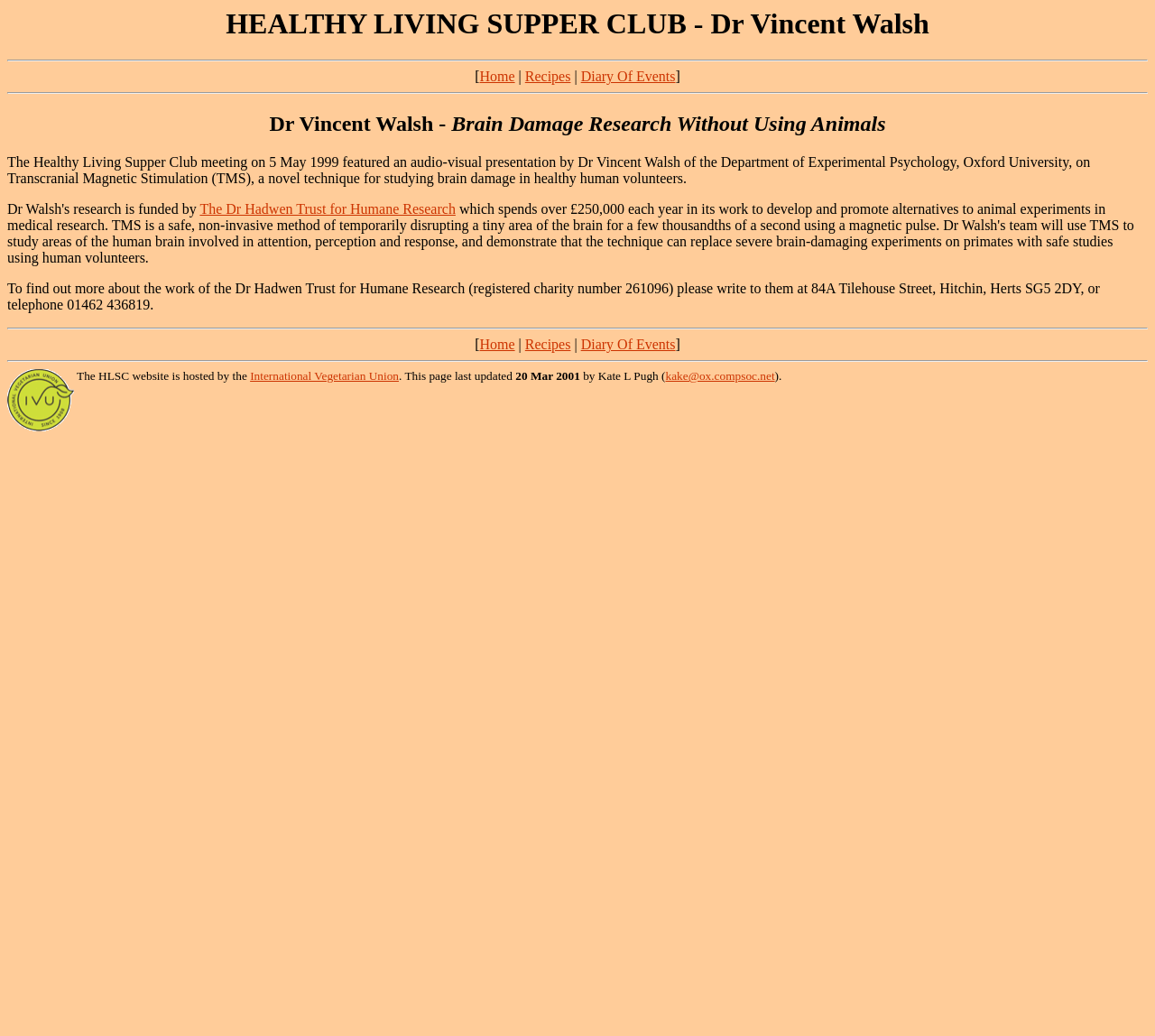What is the date of the last update of the webpage?
Answer the question based on the image using a single word or a brief phrase.

20 Mar 2001